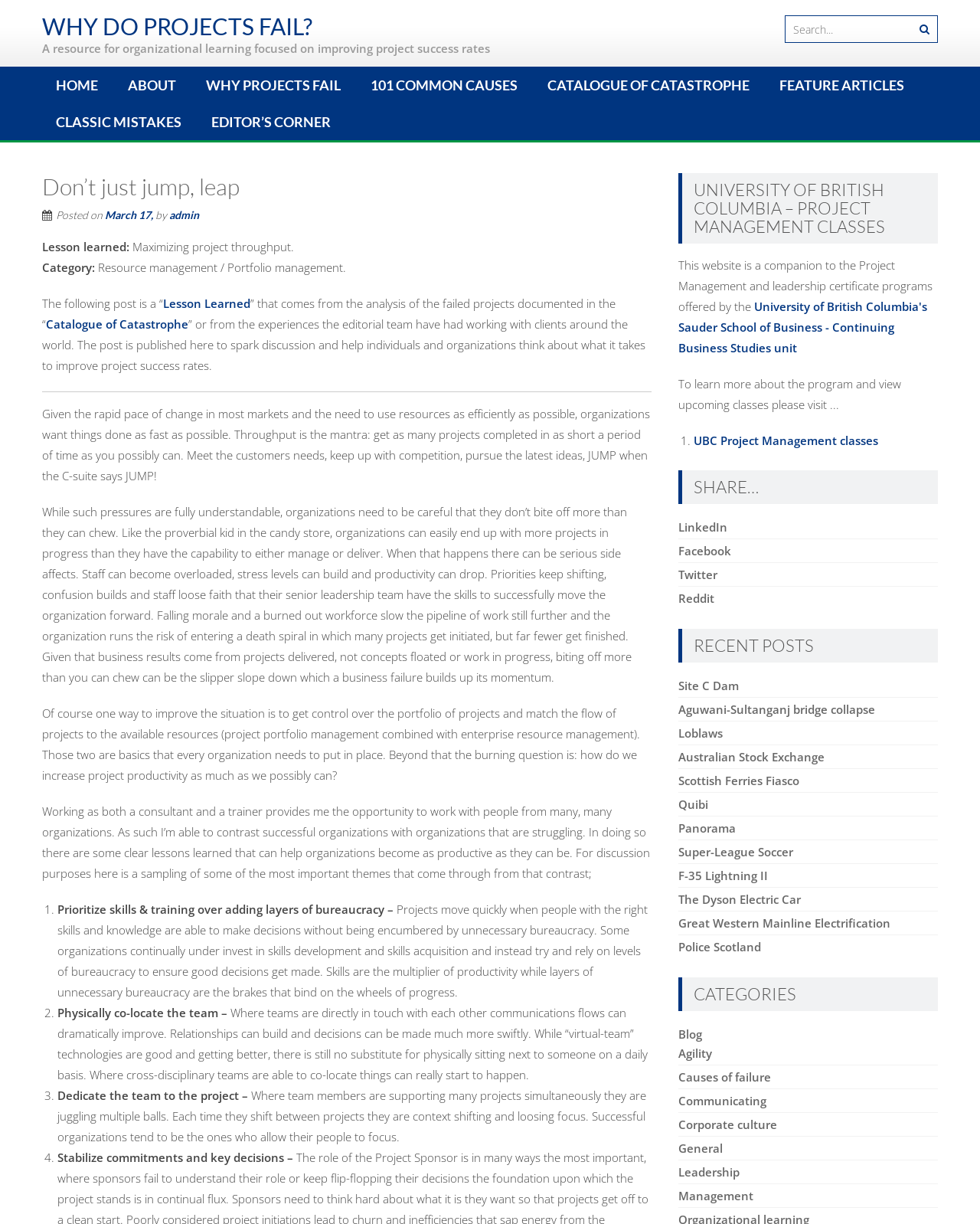Locate the bounding box coordinates for the element described below: "The Dyson Electric Car". The coordinates must be four float values between 0 and 1, formatted as [left, top, right, bottom].

[0.692, 0.728, 0.817, 0.741]